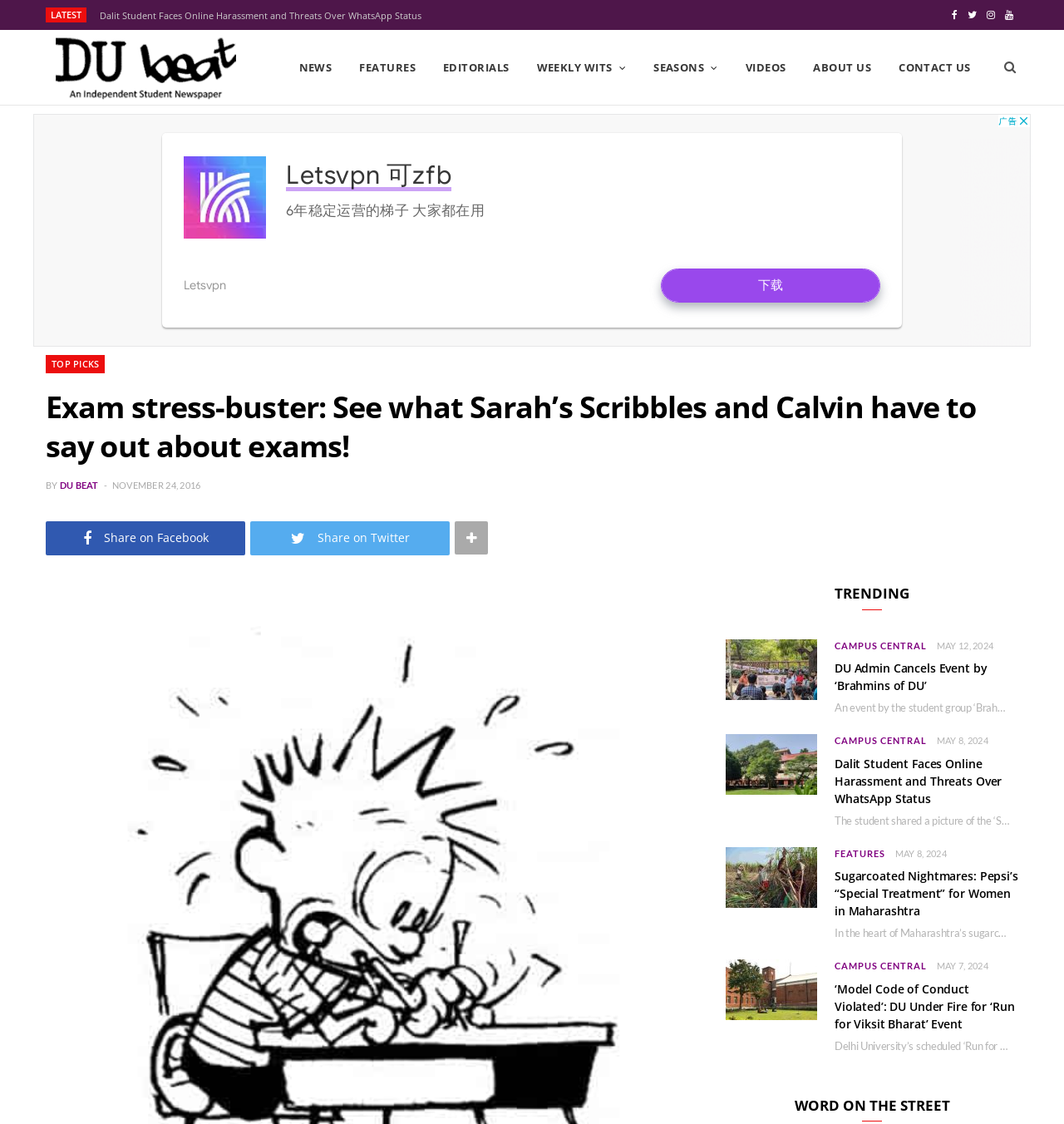Could you specify the bounding box coordinates for the clickable section to complete the following instruction: "View the school's social media on Instagram"?

None